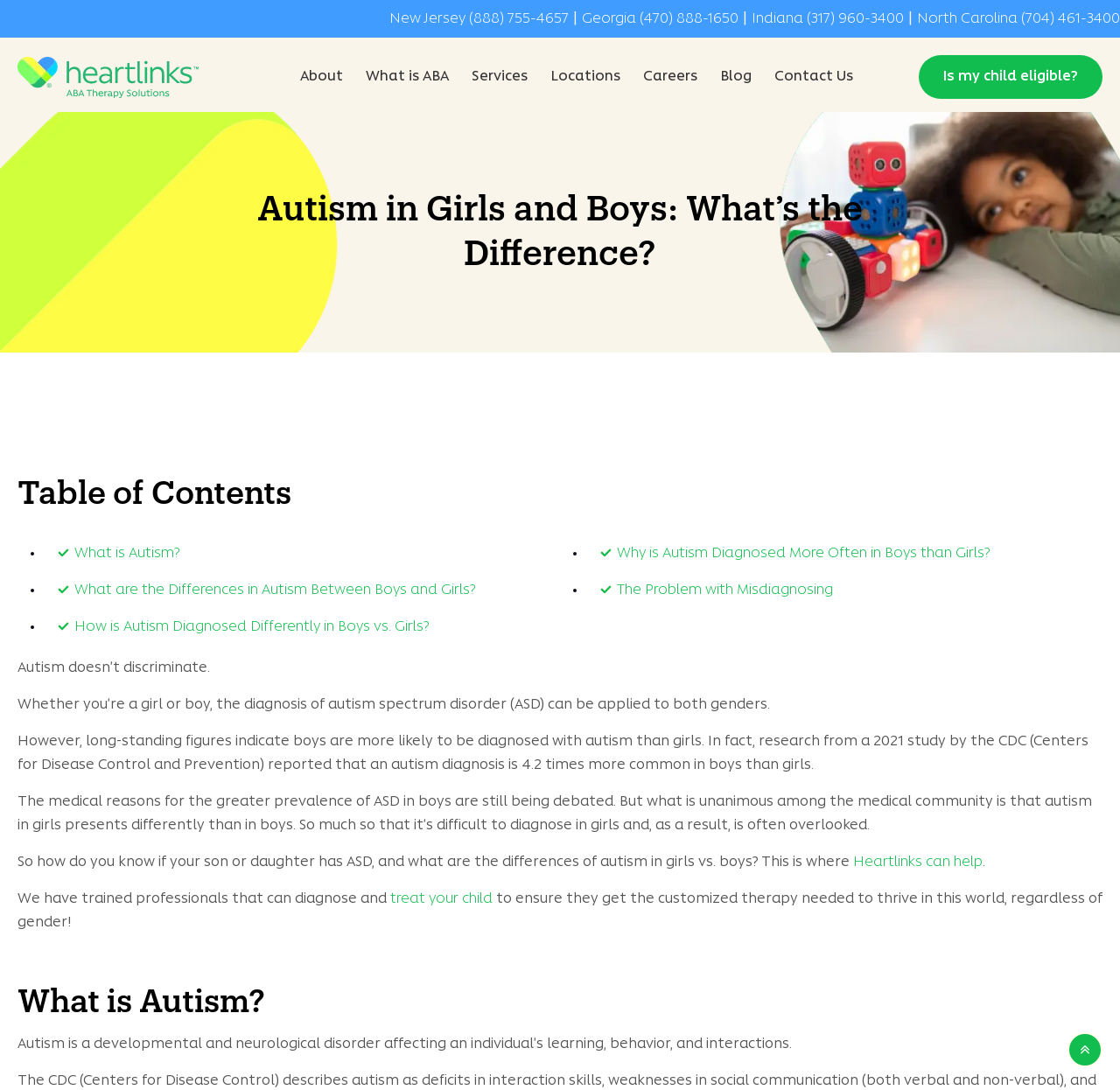Pinpoint the bounding box coordinates of the area that must be clicked to complete this instruction: "Click on the 'About' menu".

None